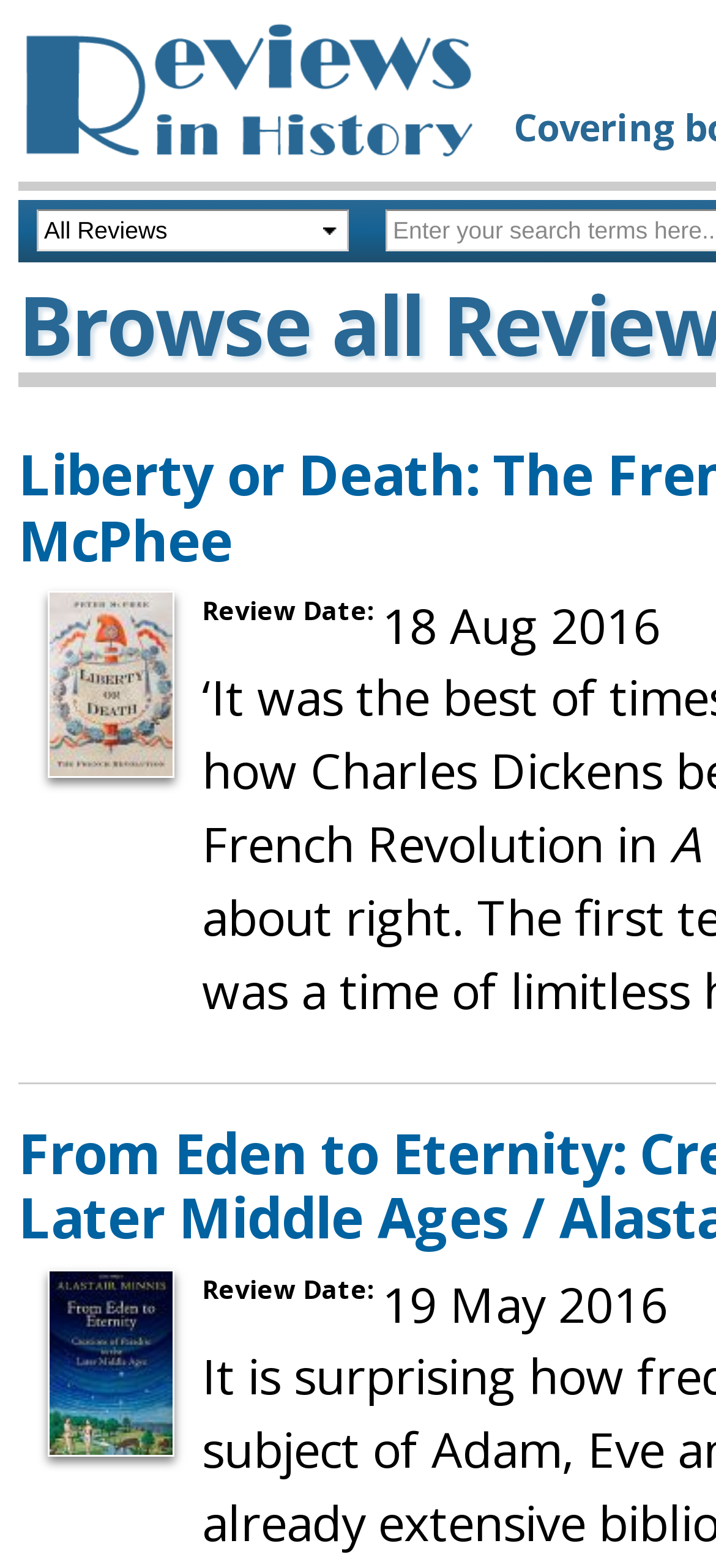Analyze the image and provide a detailed answer to the question: What is the review date of the first review?

The review date of the first review is located below the logo, and it is a static text that says 'Review Date: 18 Aug 2016'.